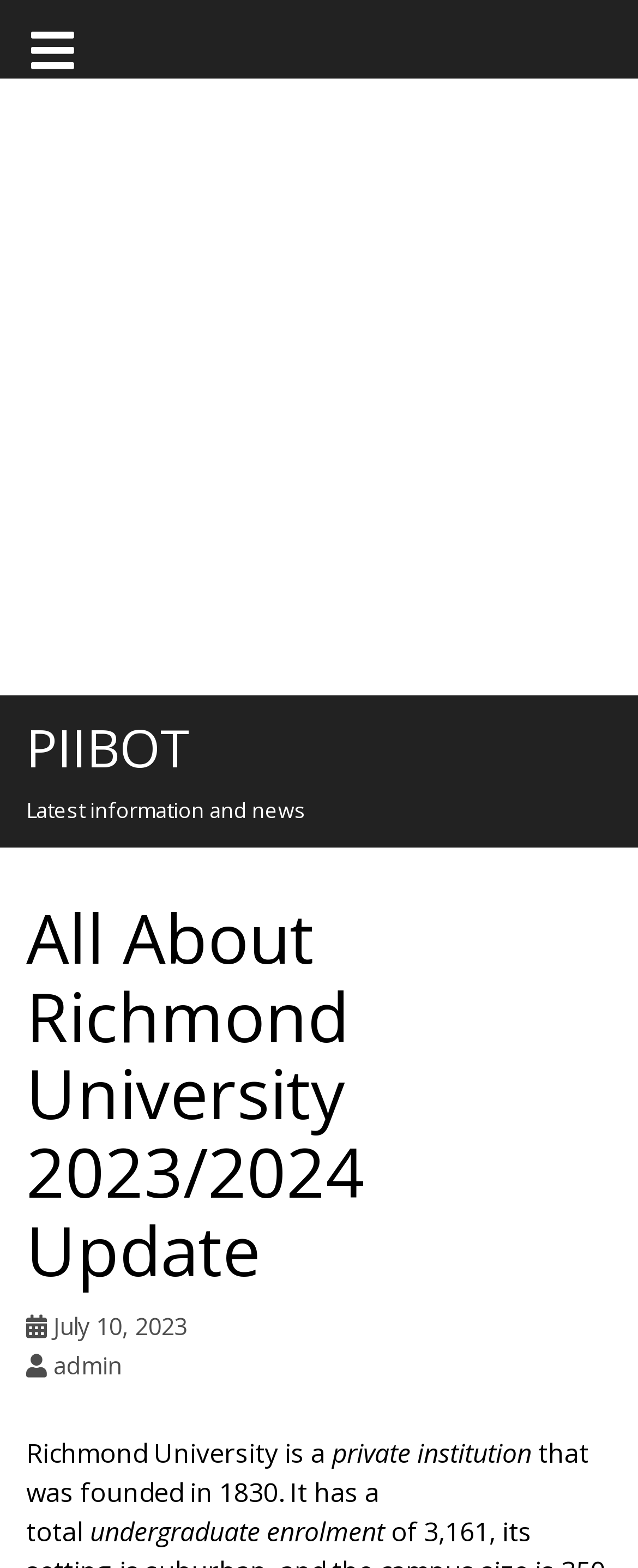When was the latest article posted?
Using the information from the image, answer the question thoroughly.

I found this information by reading the text on the webpage, which states 'Posted: July 10, 2023'.